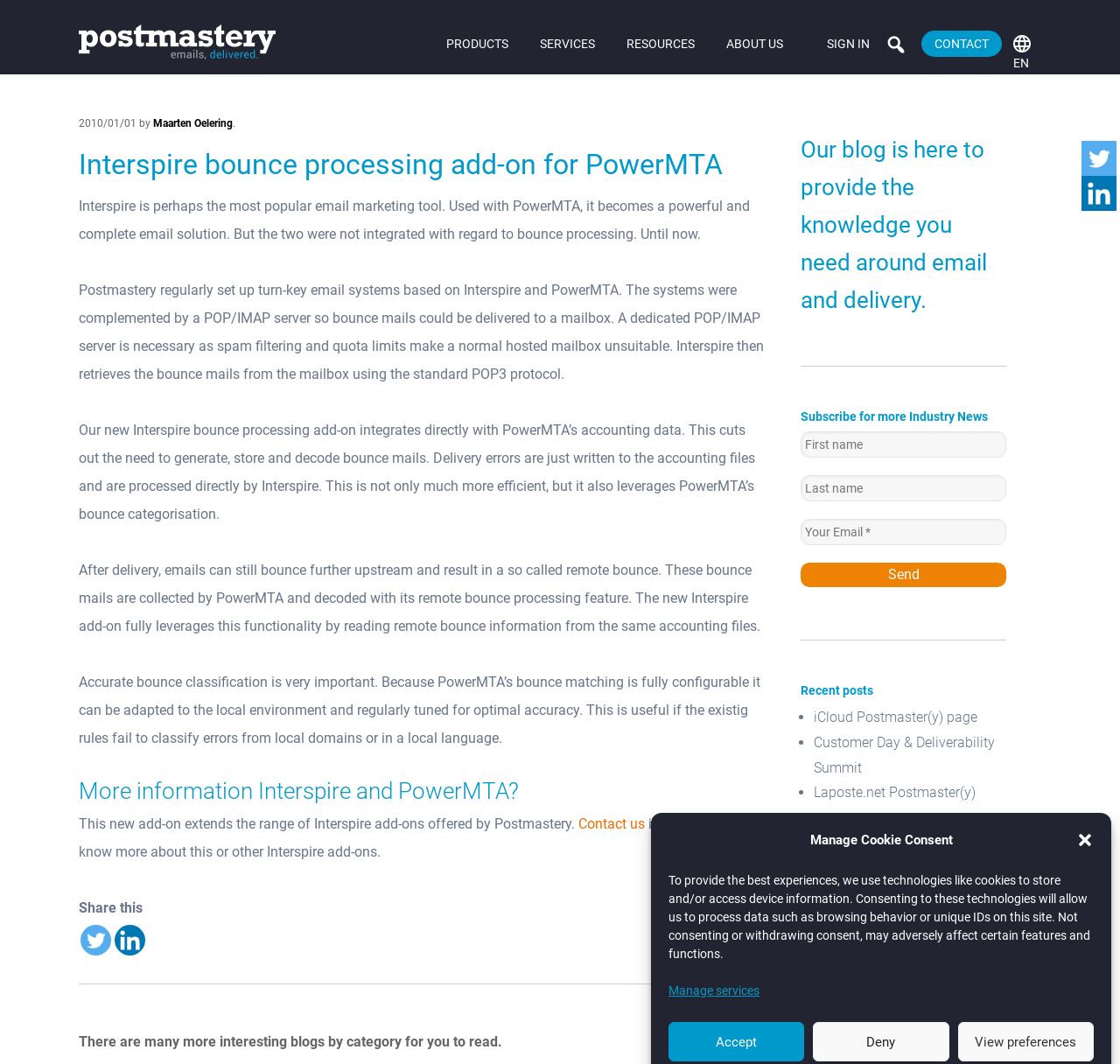Please determine the primary heading and provide its text.

Interspire bounce processing add-on for PowerMTA